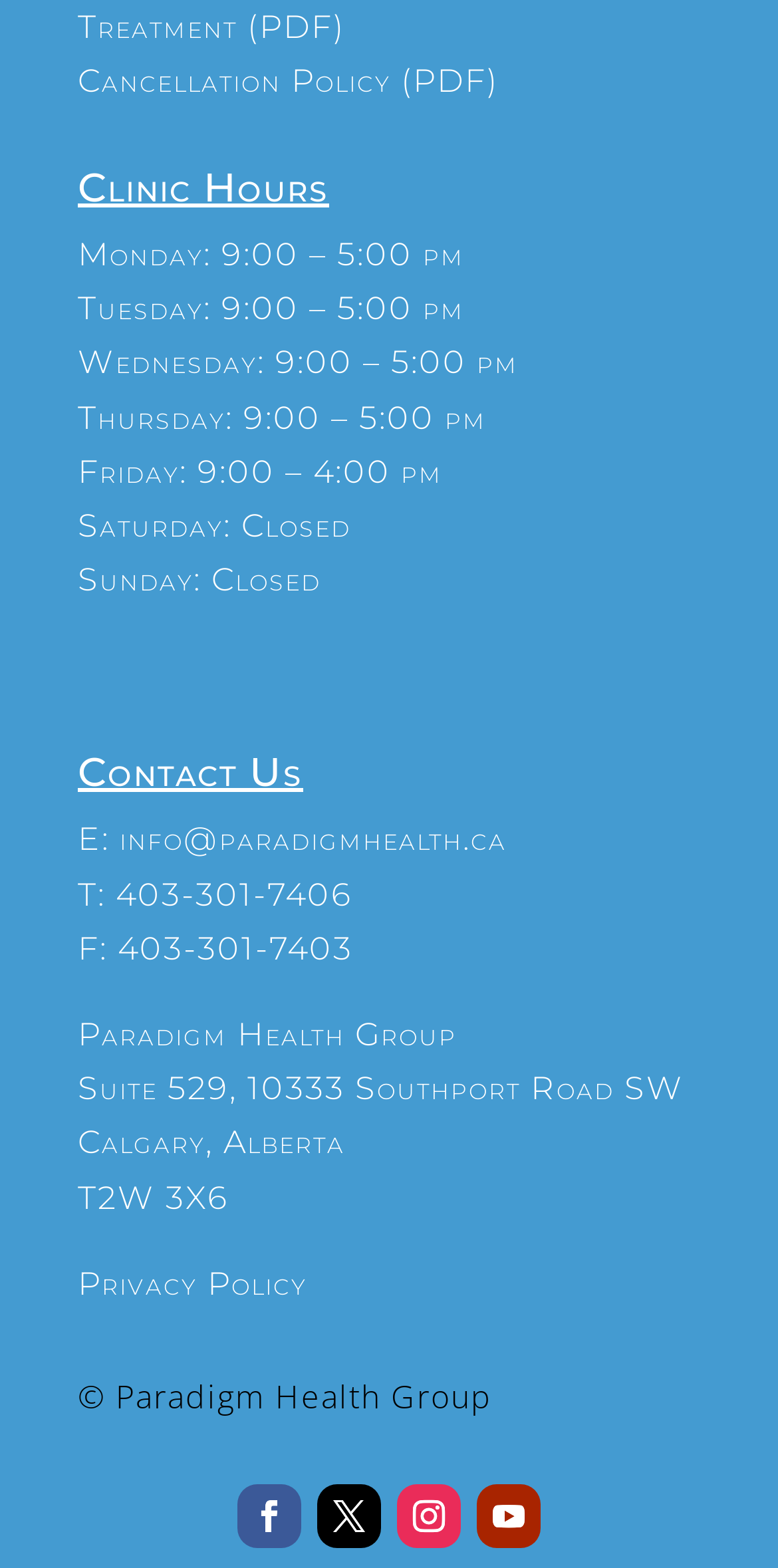Answer the question below using just one word or a short phrase: 
What is the phone number to call?

403-301-7406